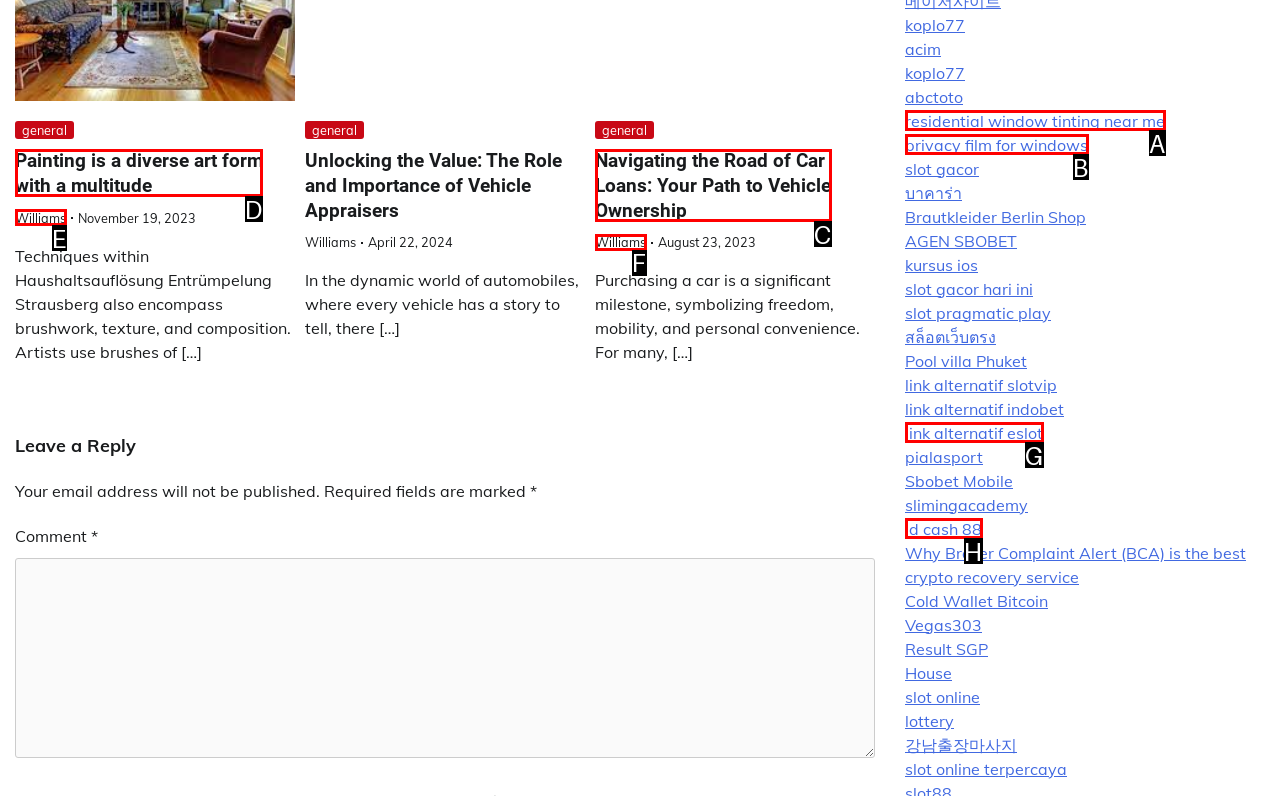Tell me which one HTML element I should click to complete the following task: Click on the link to read about Painting is a diverse art form Answer with the option's letter from the given choices directly.

D